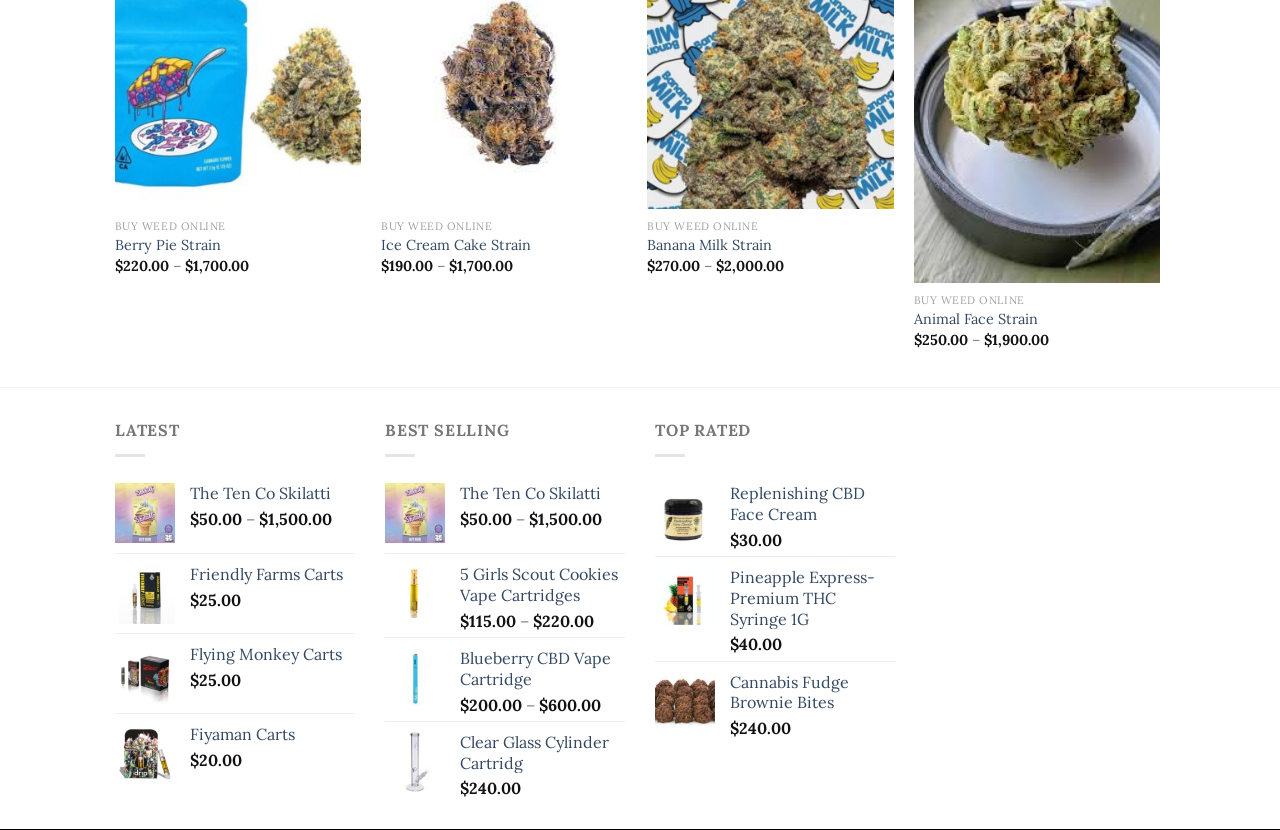Find the bounding box coordinates for the area you need to click to carry out the instruction: "Click BUY WEED ONLINE". The coordinates should be four float numbers between 0 and 1, indicated as [left, top, right, bottom].

[0.298, 0.264, 0.384, 0.281]